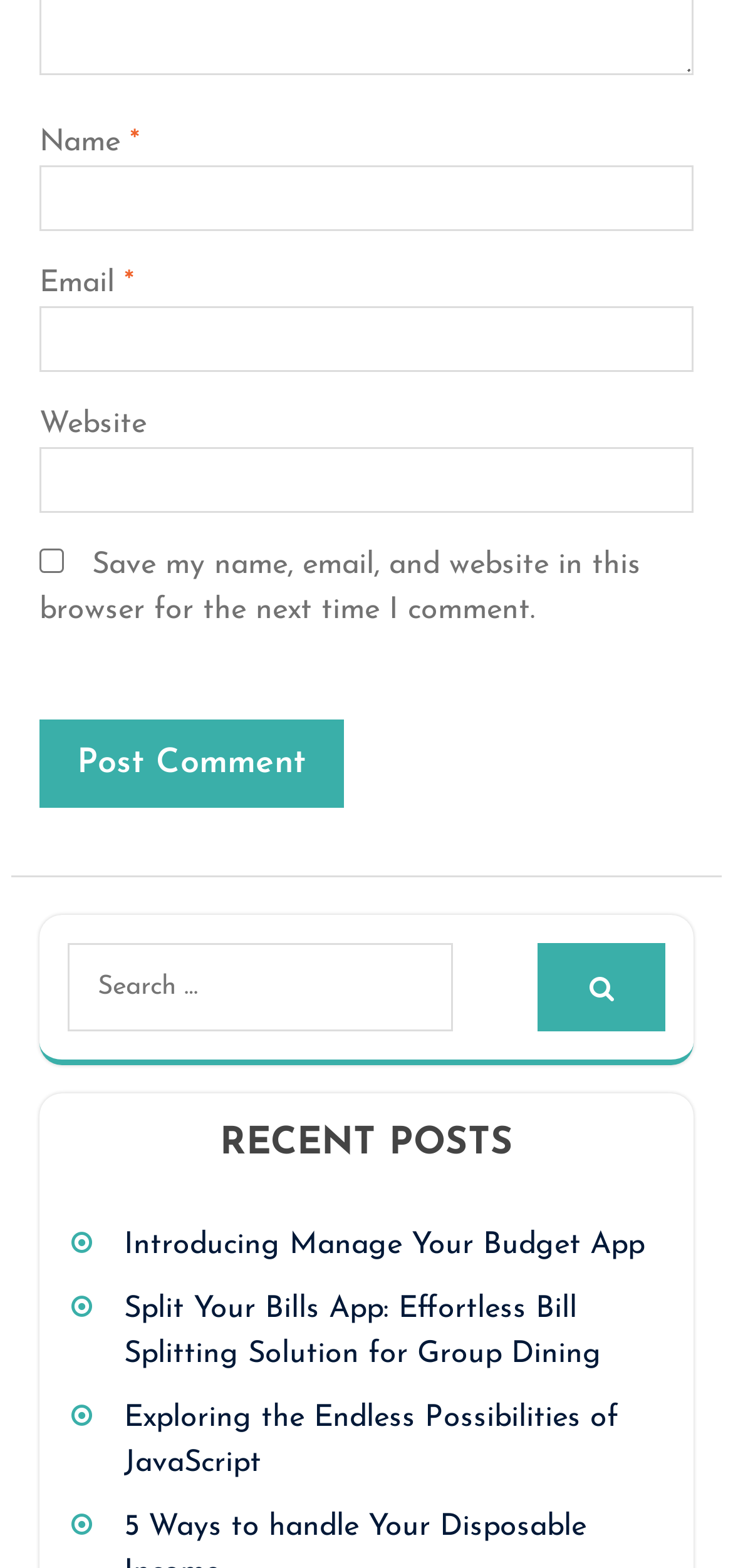Determine the bounding box coordinates for the area you should click to complete the following instruction: "view the categories".

None